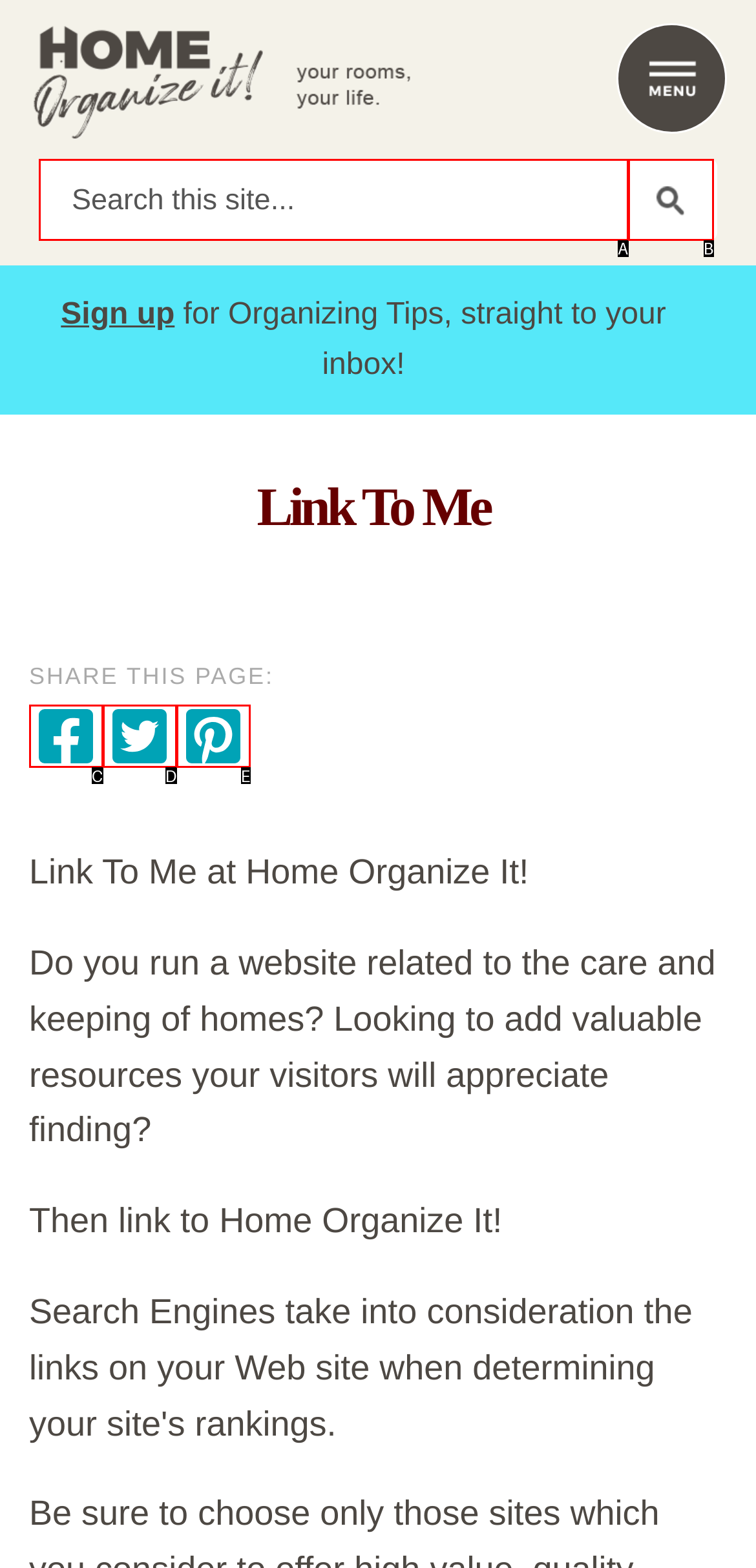Identify the option that corresponds to: Facebook
Respond with the corresponding letter from the choices provided.

C